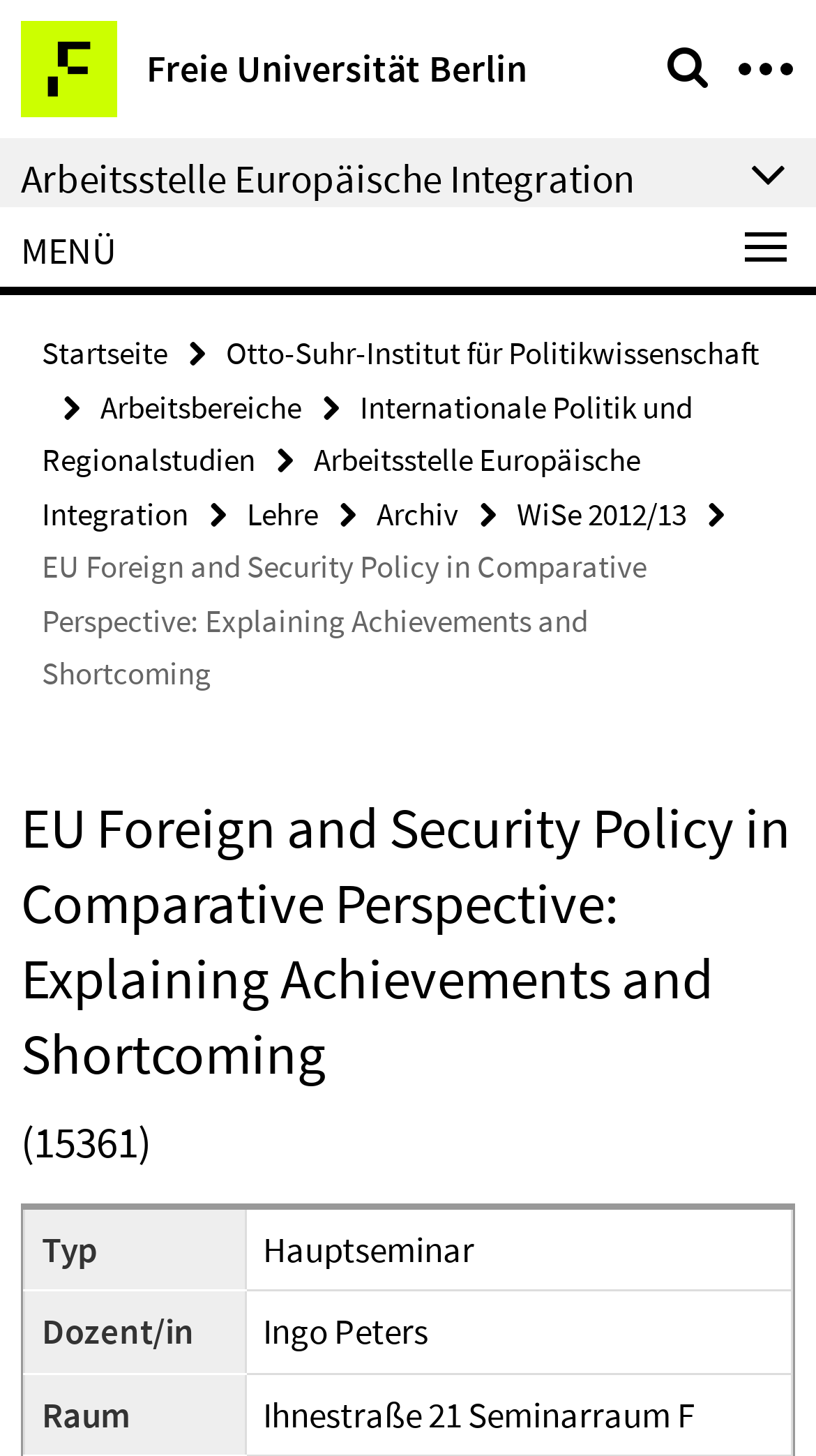What is the topic of the seminar?
Answer the question with a single word or phrase, referring to the image.

EU Foreign and Security Policy in Comparative Perspective: Explaining Achievements and Shortcoming